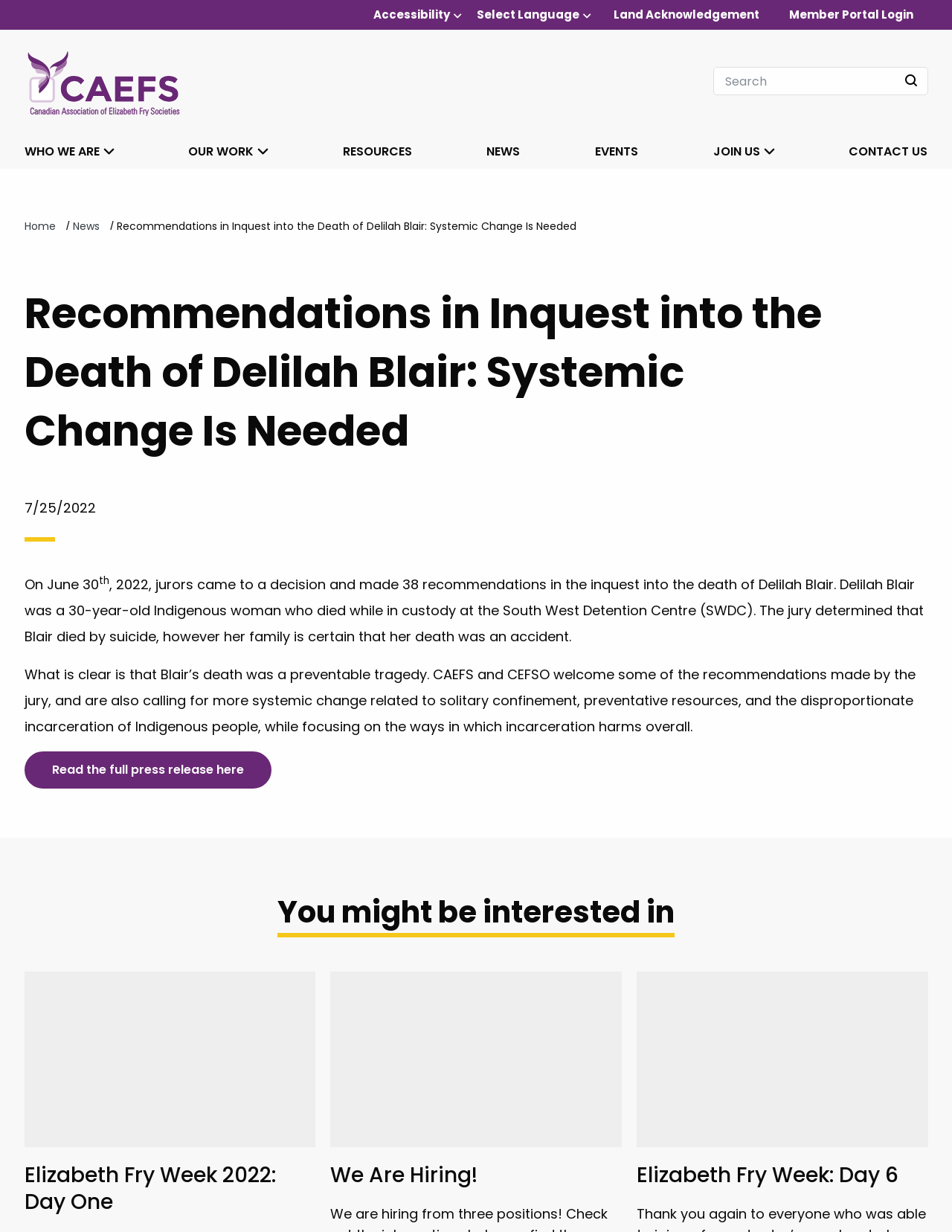Please identify the bounding box coordinates of the element's region that should be clicked to execute the following instruction: "Go to WHO WE ARE page". The bounding box coordinates must be four float numbers between 0 and 1, i.e., [left, top, right, bottom].

[0.025, 0.109, 0.119, 0.137]